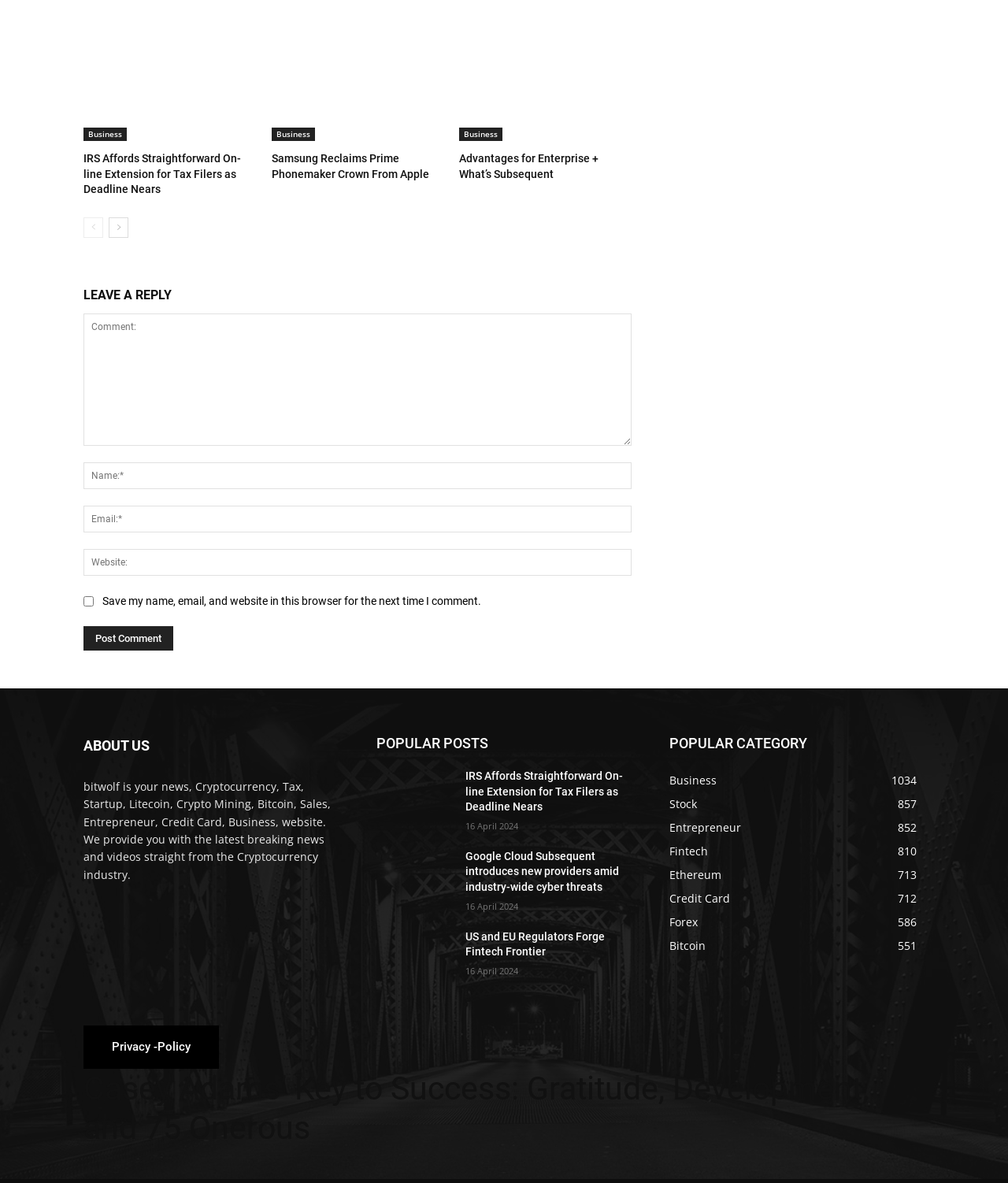Determine the bounding box coordinates of the region that needs to be clicked to achieve the task: "Click on the 'IRS Affords Straightforward On-line Extension for Tax Filers as Deadline Nears' link".

[0.083, 0.017, 0.254, 0.119]